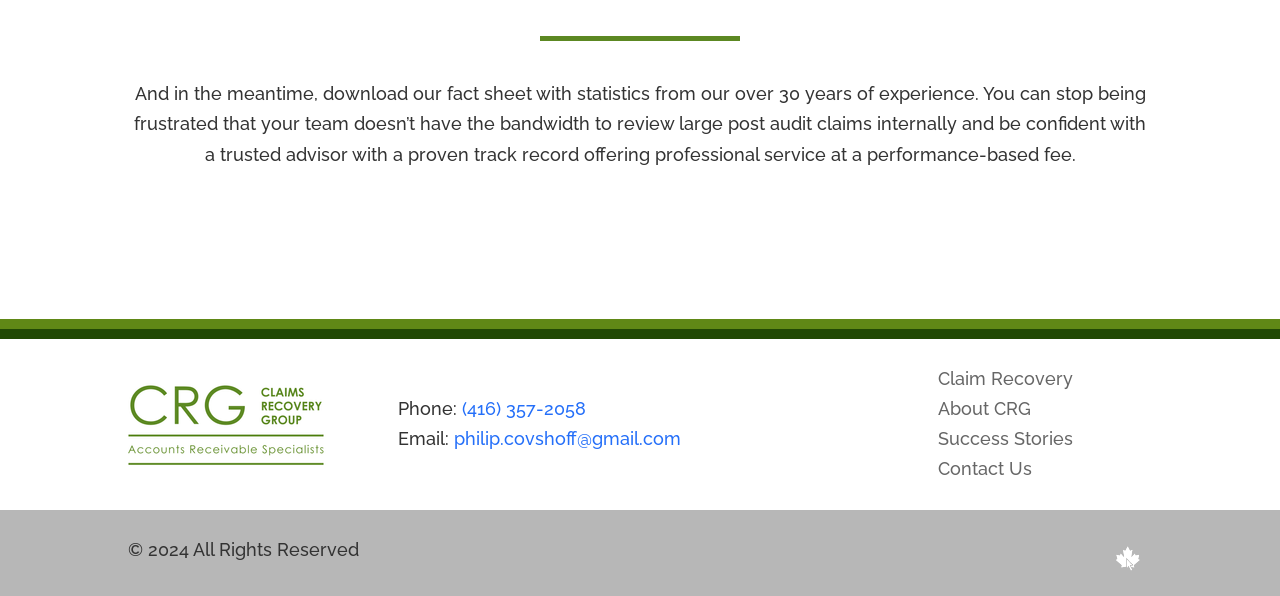Can you specify the bounding box coordinates of the area that needs to be clicked to fulfill the following instruction: "Book a strategy call now"?

[0.384, 0.333, 0.616, 0.449]